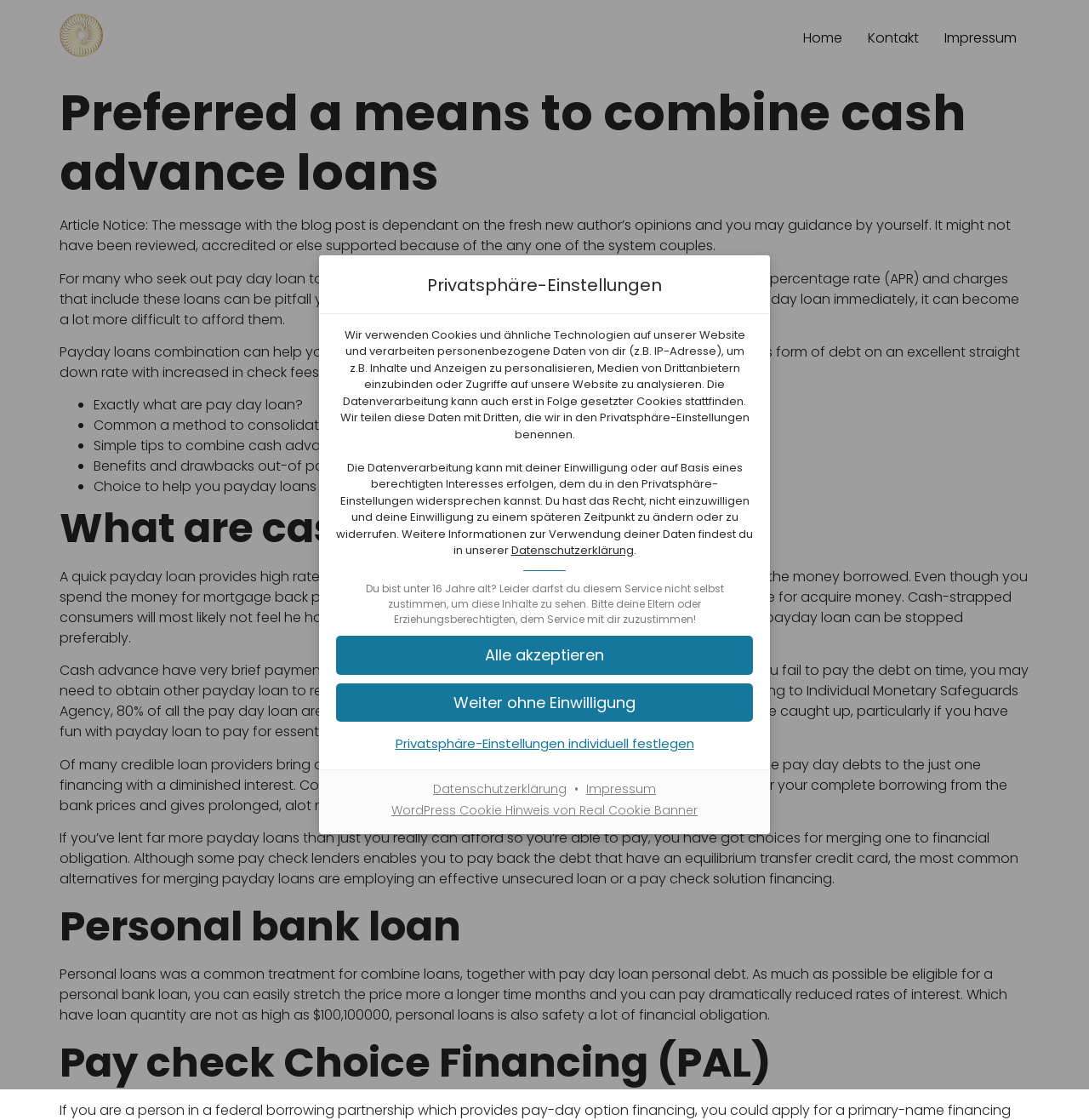Using the format (top-left x, top-left y, bottom-right x, bottom-right y), and given the element description, identify the bounding box coordinates within the screenshot: Impressum

[0.534, 0.697, 0.606, 0.712]